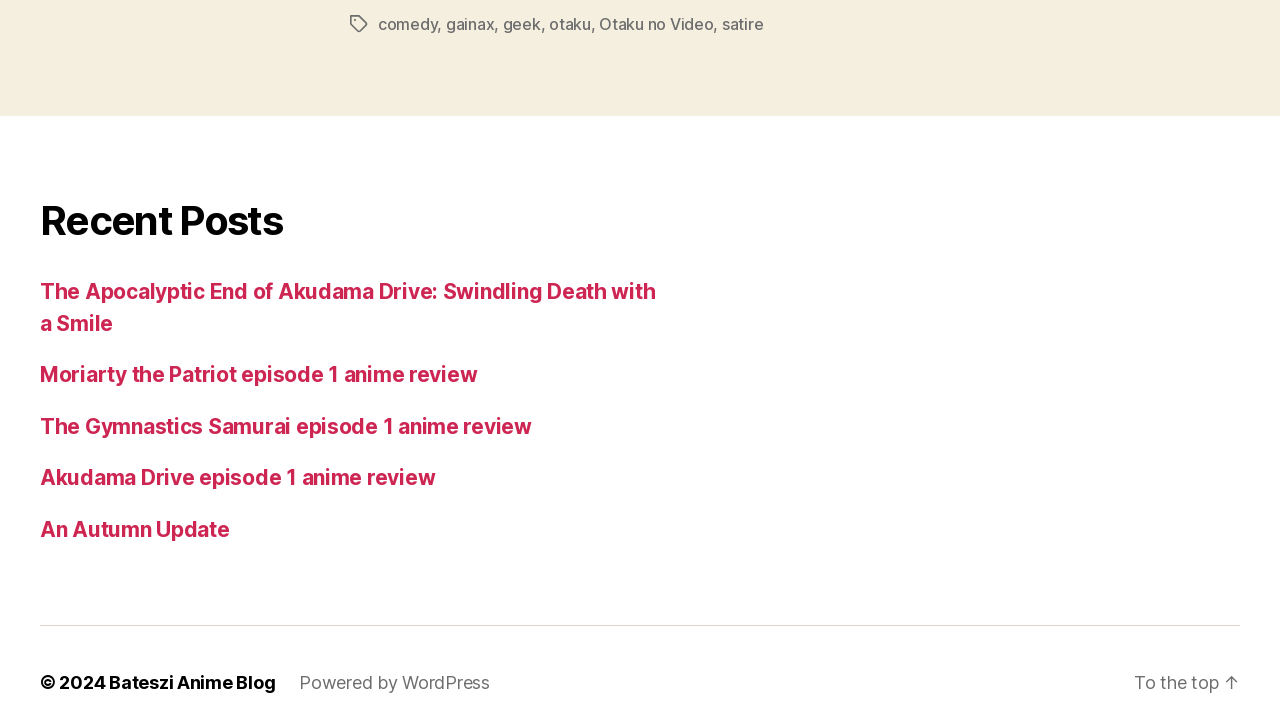Analyze the image and give a detailed response to the question:
What is the name of the blog?

The link element 'Bateszi Anime Blog' is located at the bottom of the webpage, indicating that it is the name of the blog.